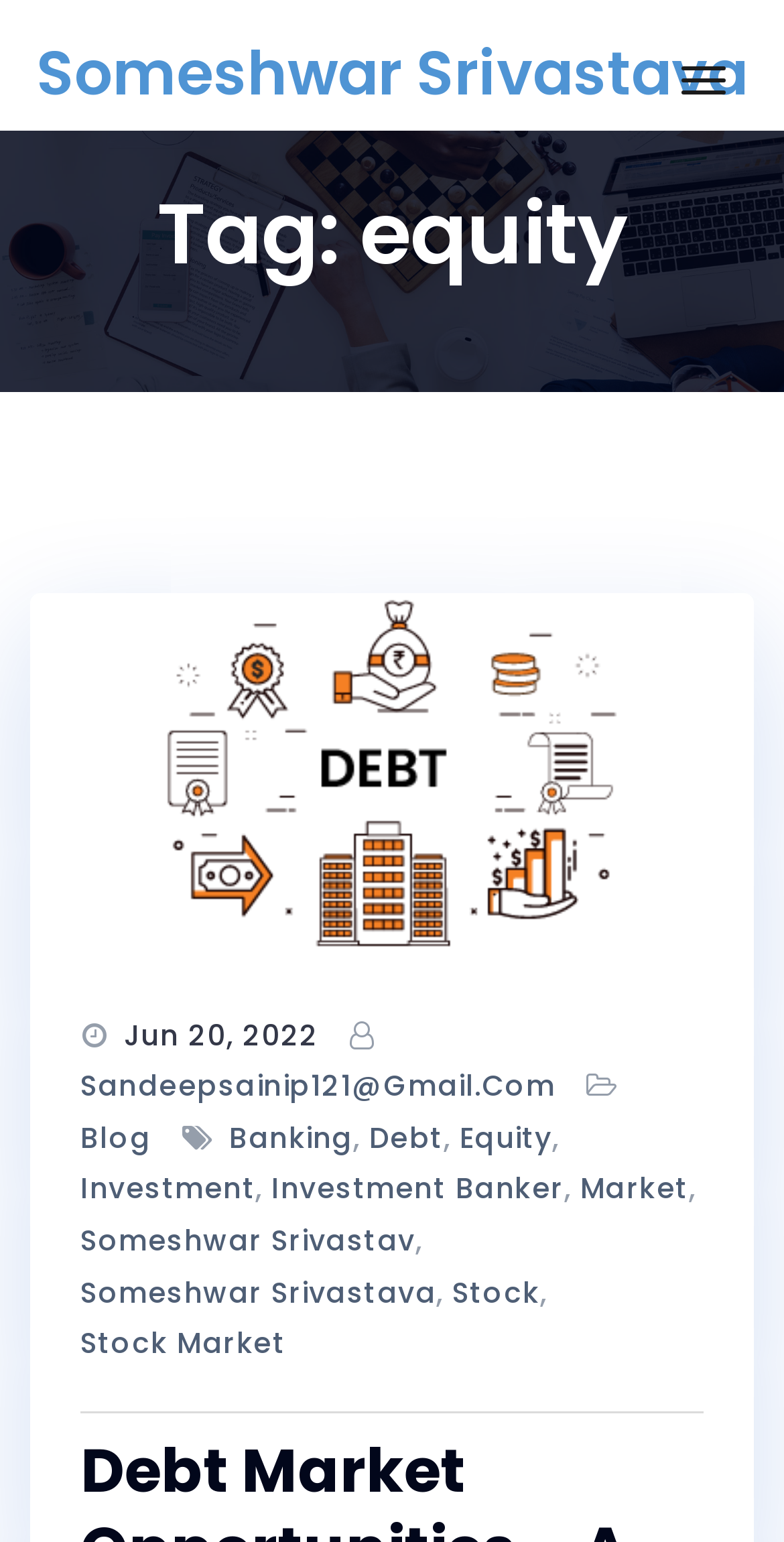Construct a comprehensive caption that outlines the webpage's structure and content.

The webpage is about equity, with a focus on Someshwar Srivastava. At the top, there is a large heading with the name "Someshwar Srivastava", which is also a link. To the right of this heading, there is a button labeled "Toggle navigation". 

Below the heading, there is a smaller heading that reads "Tag: equity". To the right of this heading, there is a figure with a link labeled "debt", which also contains an image. 

Further down, there are several links arranged horizontally, including "Jun 20, 2022", "Sandeepsainip121@Gmail.Com", "Blog", "Banking", "Debt", "Equity", "Investment", "Investment Banker", "Market", "Someshwar Srivastav", "Someshwar Srivastava", "Stock", and "Stock Market". These links are separated by commas, indicating that they are related tags or categories.